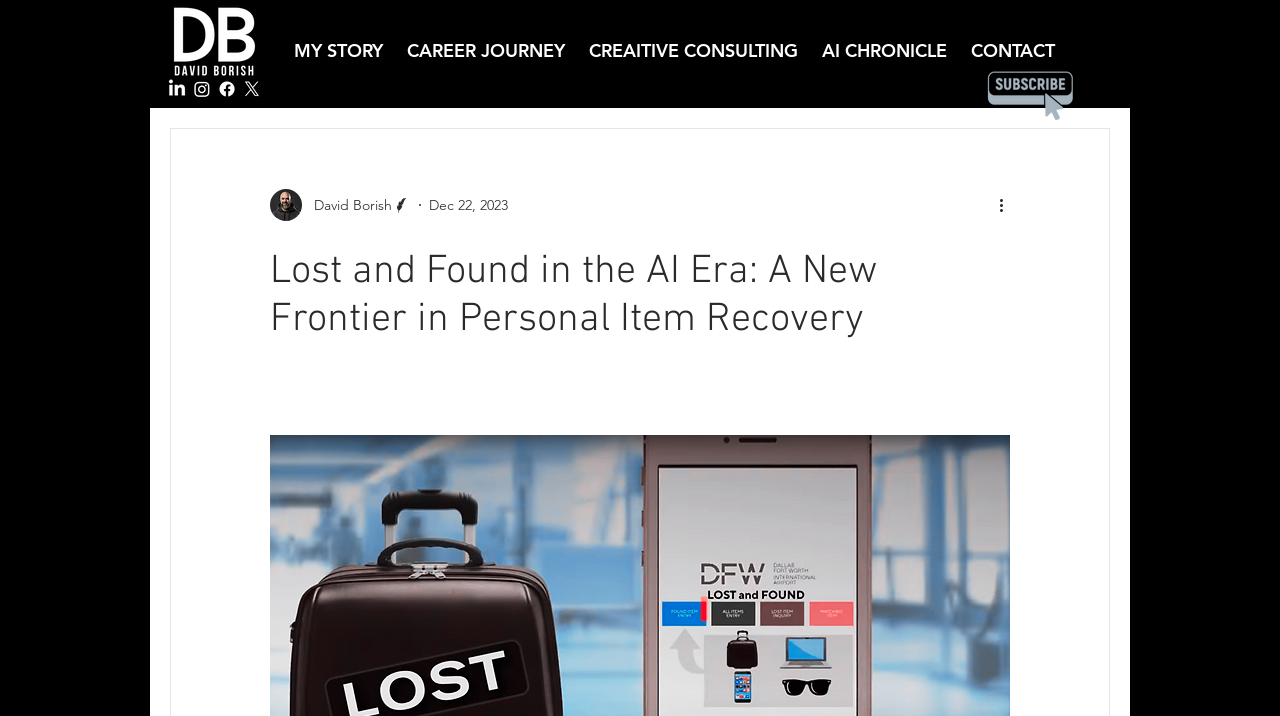Deliver a detailed narrative of the webpage's visual and textual elements.

The webpage is about the potential of AI in locating and returning lost items, with a focus on personal item recovery. At the top left corner, there is a logo of David Borish, accompanied by a social bar with links to LinkedIn, Instagram, Facebook, and a close button. 

Below the social bar, there is a navigation menu with links to "MY STORY", "CAREER JOURNEY", "CREAITIVE CONSULTING", "AI CHRONICLE", and "CONTACT". 

On the right side of the navigation menu, there is a "Subscribe" button with an image. Below the navigation menu, there is a section with a writer's picture, the writer's name "David Borish", and the writer's title "Writer". The writer's picture is positioned to the left of the writer's name and title. 

To the right of the writer's section, there is a date "Dec 22, 2023" and a "More actions" button. Below the writer's section, there is a heading that reads "Lost and Found in the AI Era: A New Frontier in Personal Item Recovery", which spans across most of the page.